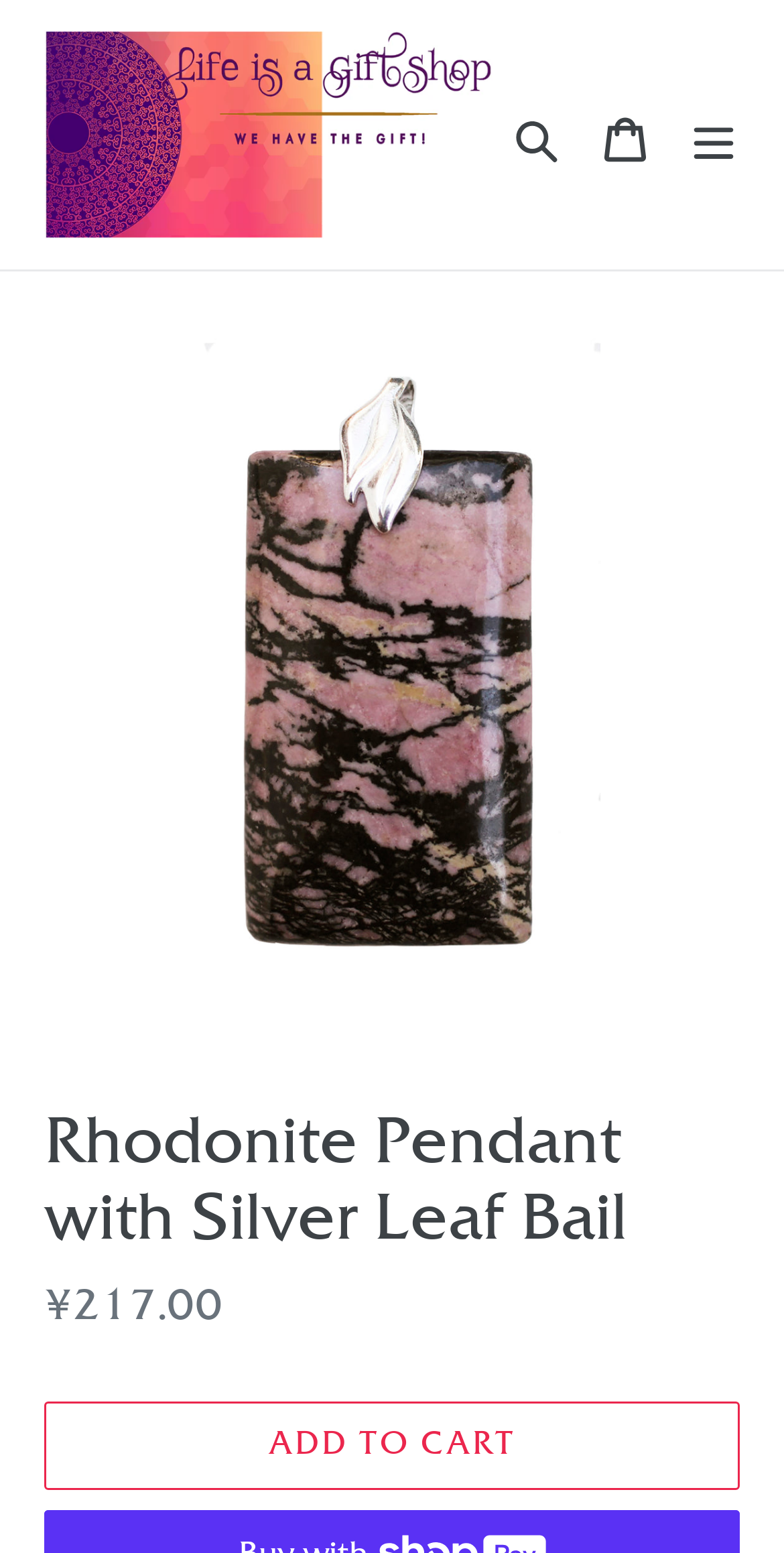What is the primary heading on this webpage?

Rhodonite Pendant with Silver Leaf Bail